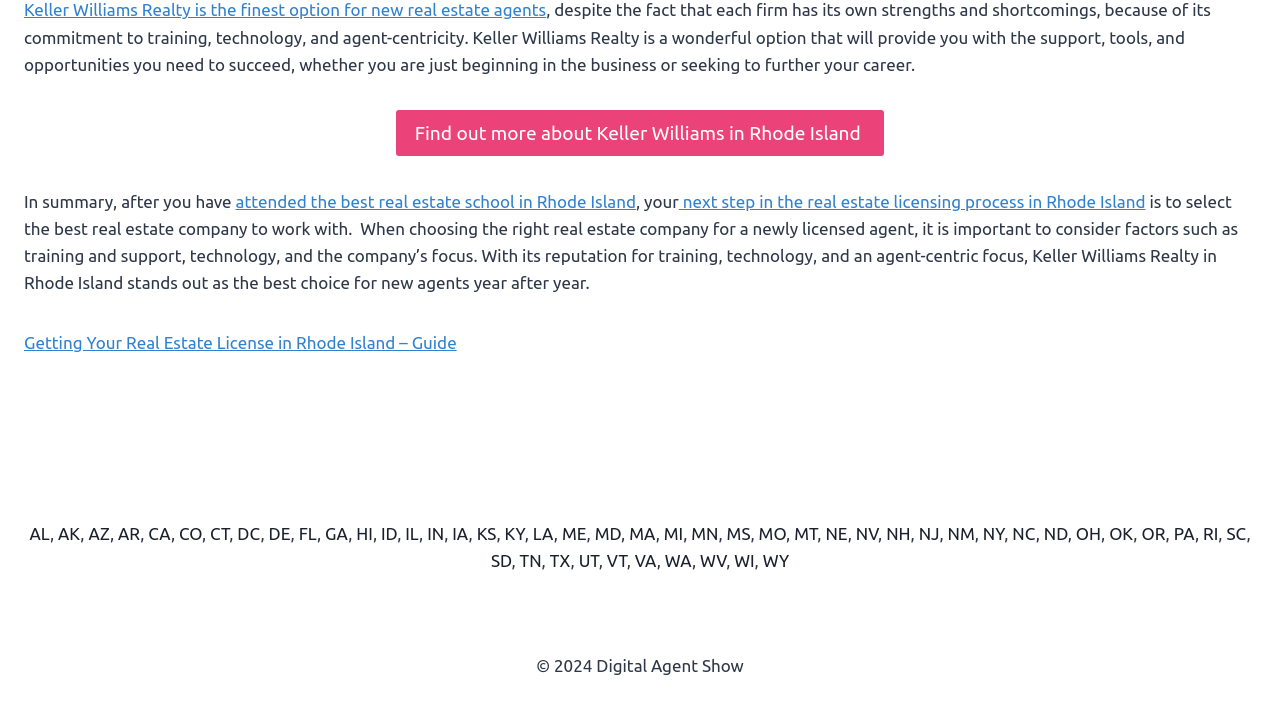Specify the bounding box coordinates of the region I need to click to perform the following instruction: "Click on the link to get your real estate license in Rhode Island". The coordinates must be four float numbers in the range of 0 to 1, i.e., [left, top, right, bottom].

[0.019, 0.458, 0.357, 0.484]